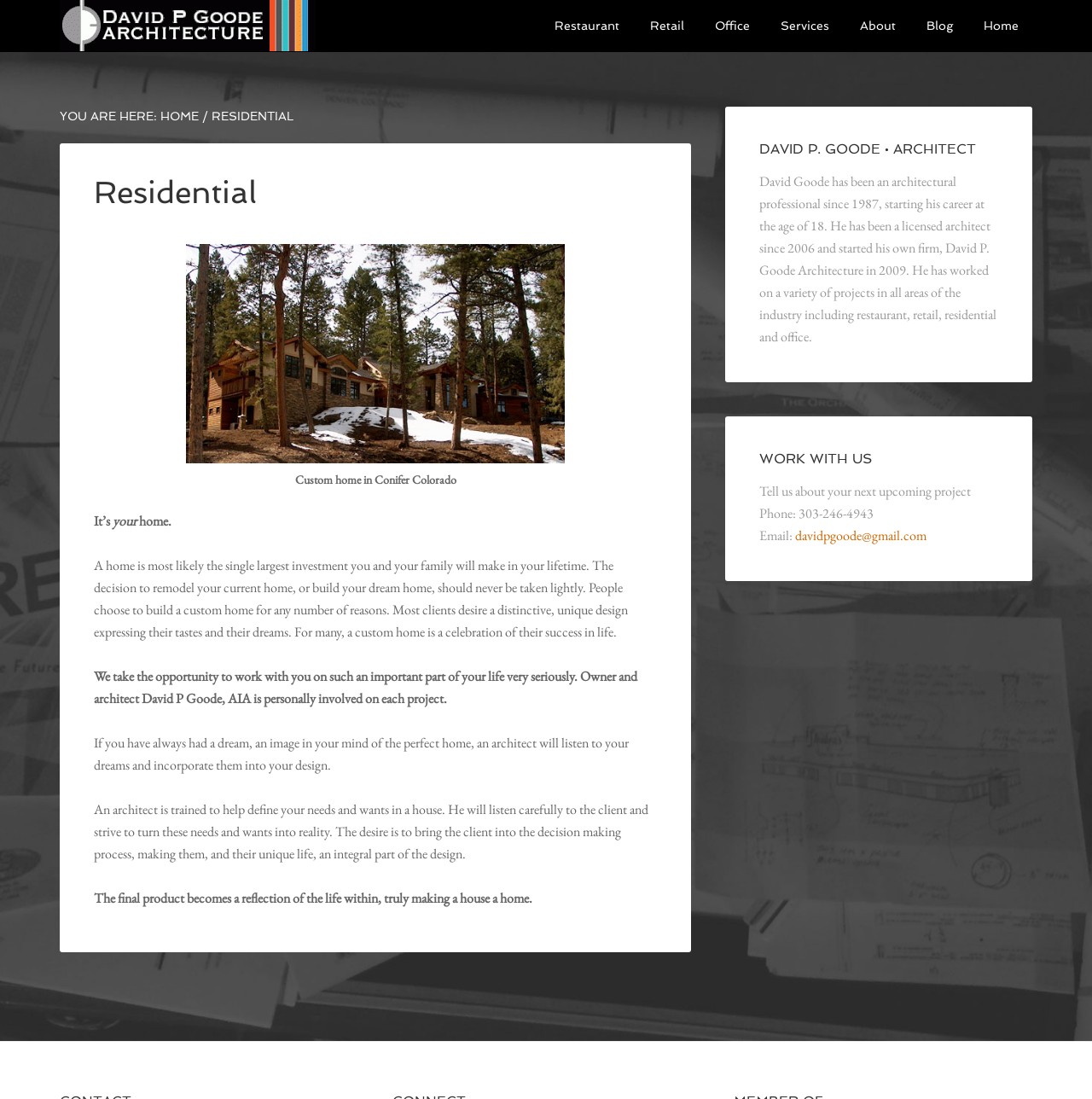What is the focus of the architect's work?
Can you offer a detailed and complete answer to this question?

The focus of the architect's work can be inferred from the current webpage, which is focused on 'Residential' projects. This is evident from the breadcrumb navigation, where it says 'YOU ARE HERE: HOME > RESIDENTIAL', and also from the content of the webpage, which talks about building custom homes.